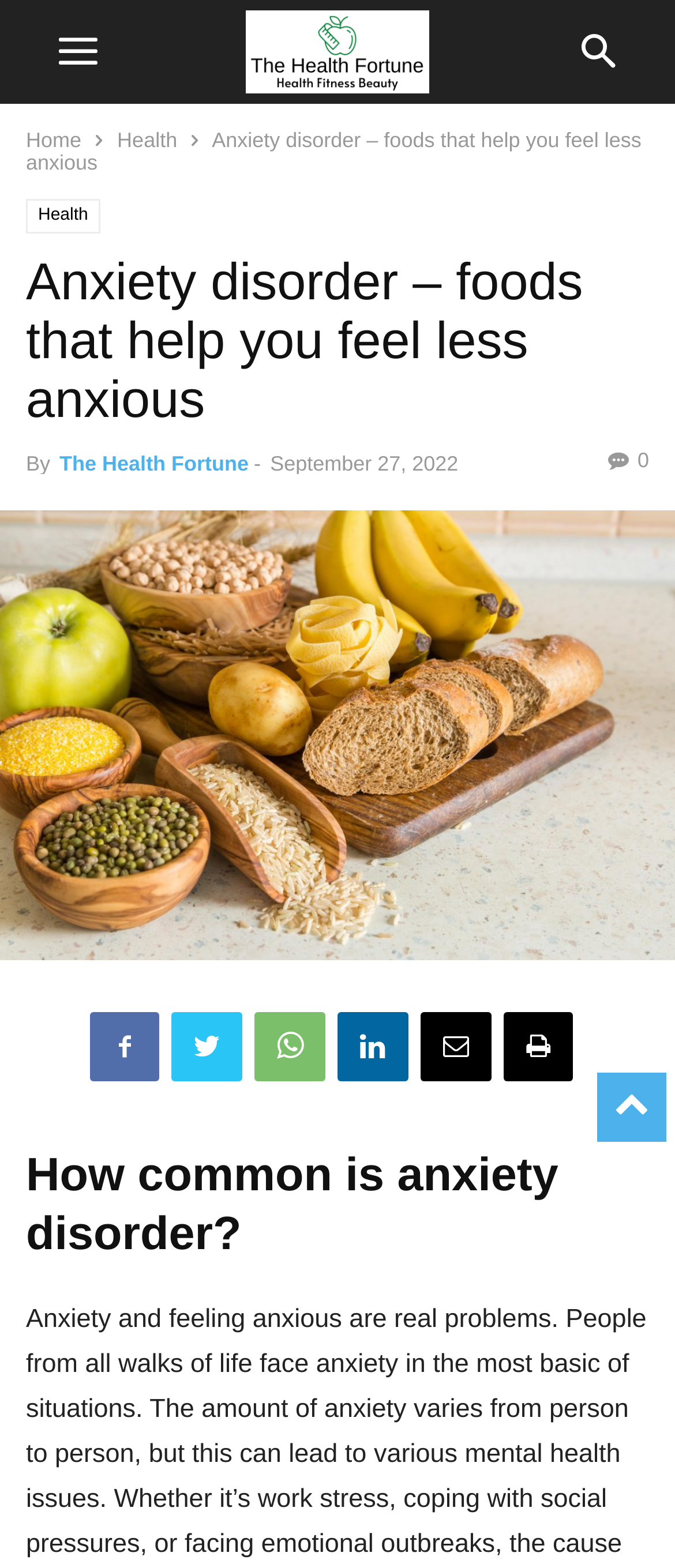Please mark the bounding box coordinates of the area that should be clicked to carry out the instruction: "toggle mobile menu".

[0.038, 0.0, 0.192, 0.066]